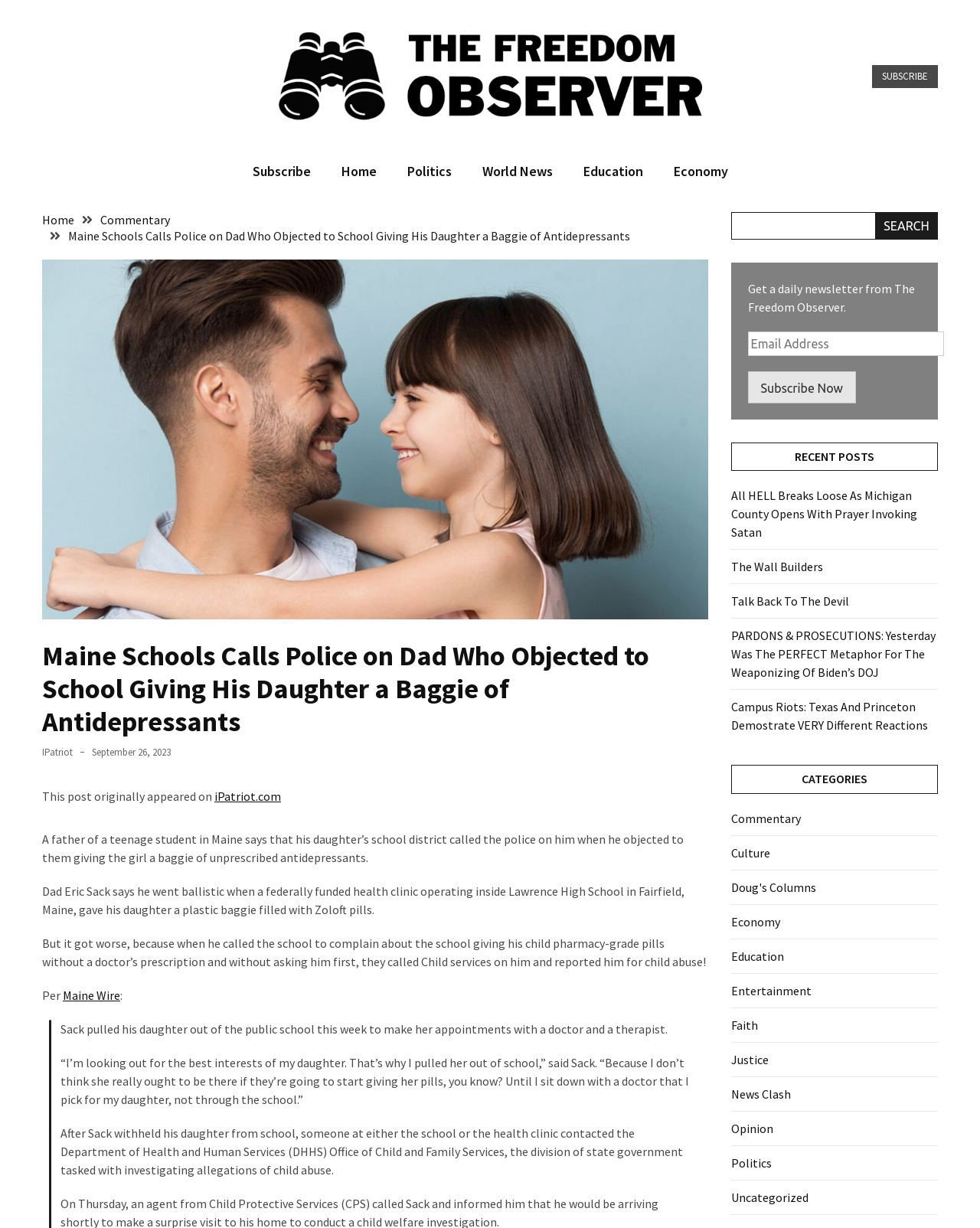Based on the element description Culture, identify the bounding box coordinates for the UI element. The coordinates should be in the format (top-left x, top-left y, bottom-right x, bottom-right y) and within the 0 to 1 range.

[0.746, 0.688, 0.786, 0.7]